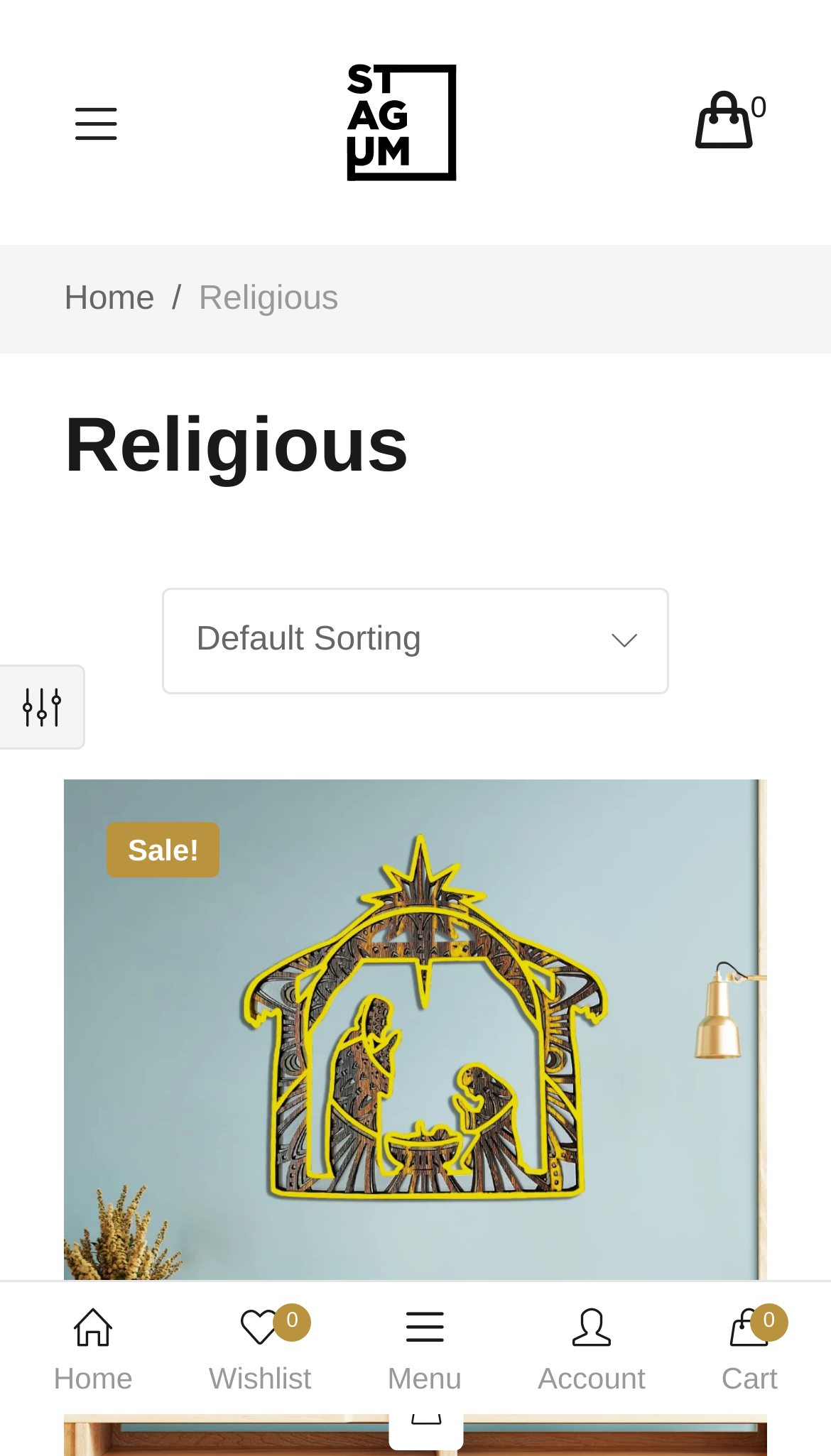Using the provided element description, identify the bounding box coordinates as (top-left x, top-left y, bottom-right x, bottom-right y). Ensure all values are between 0 and 1. Description: Menu

[0.428, 0.881, 0.594, 0.971]